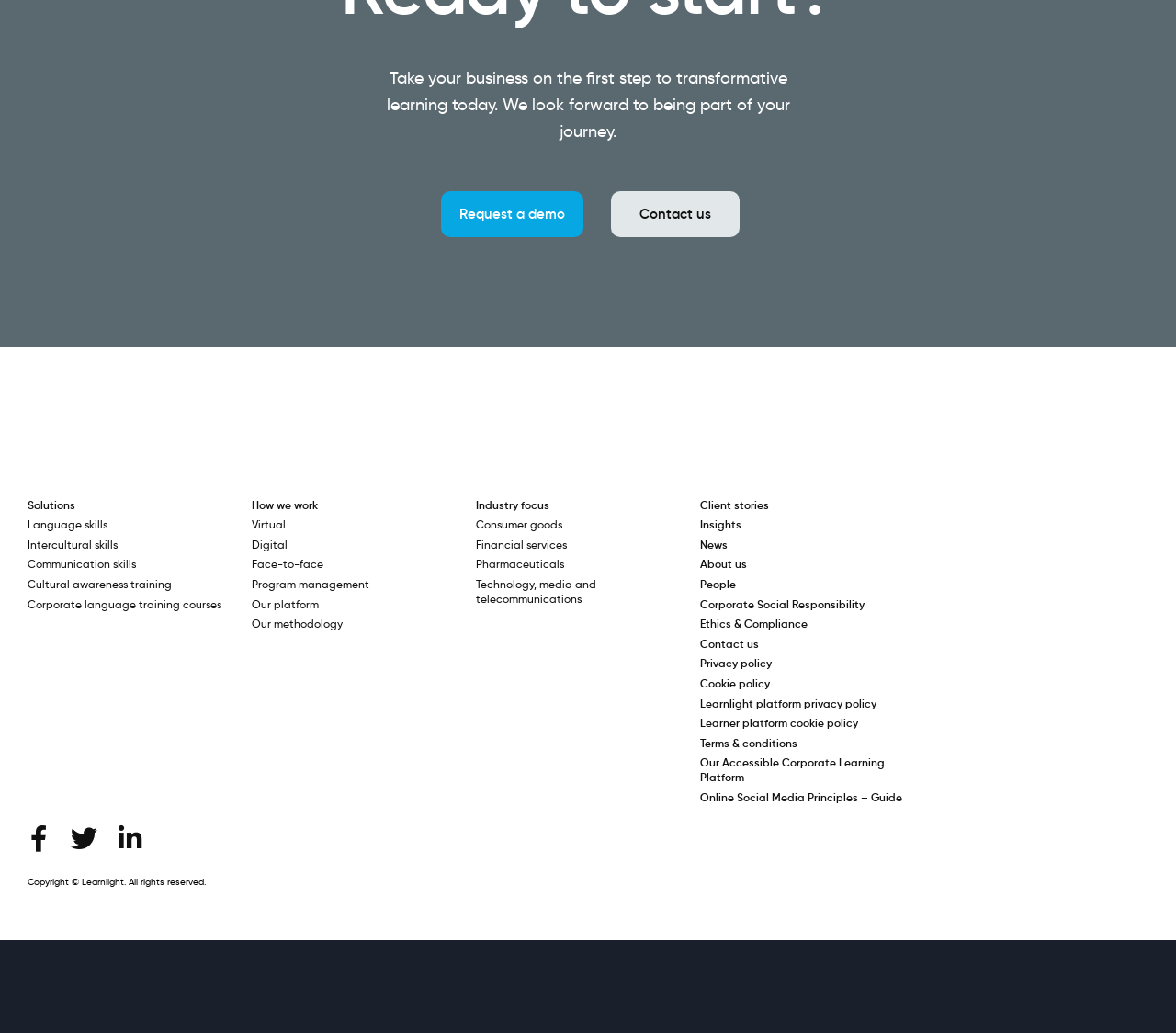Provide a brief response to the question using a single word or phrase: 
What are the three ways of learning mentioned on this website?

Virtual, Digital, Face-to-face